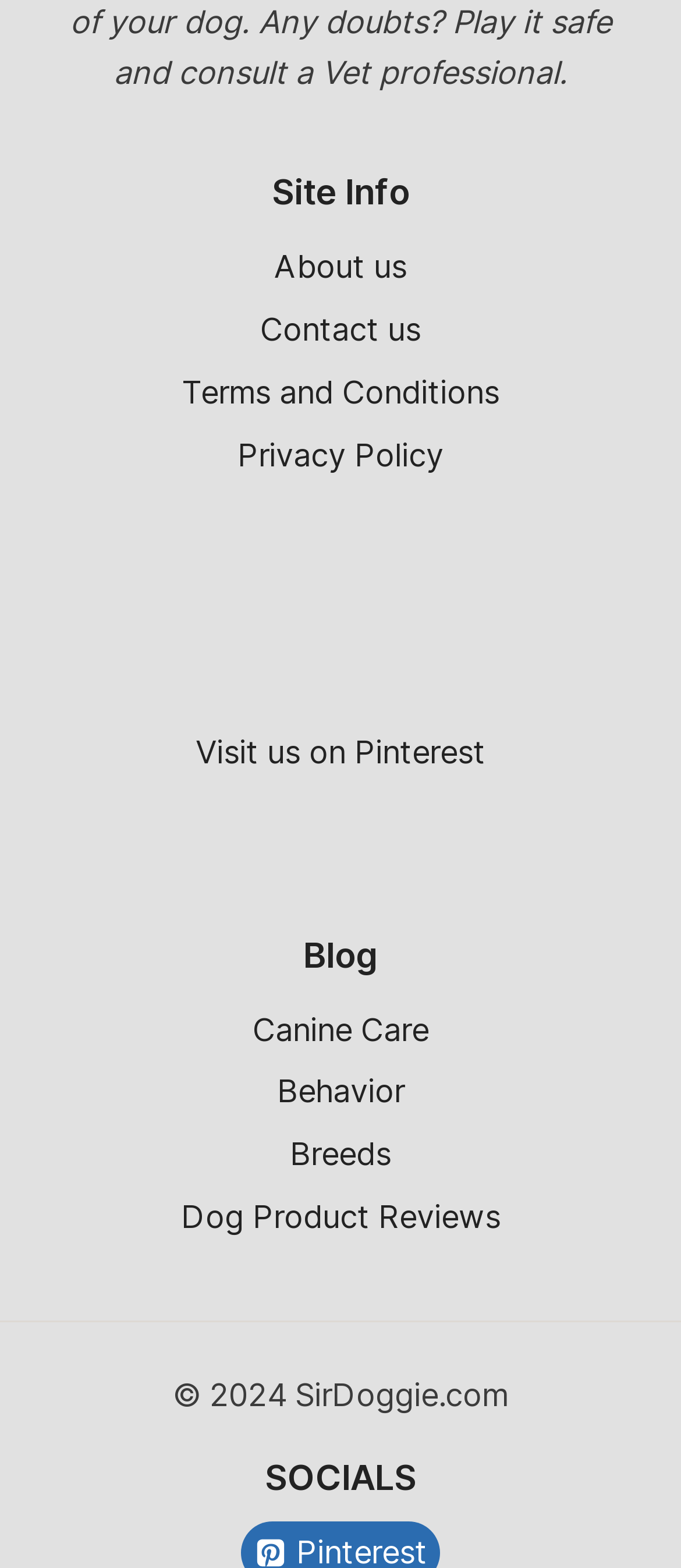Answer the following in one word or a short phrase: 
What is the name of the website?

SirDoggie.com